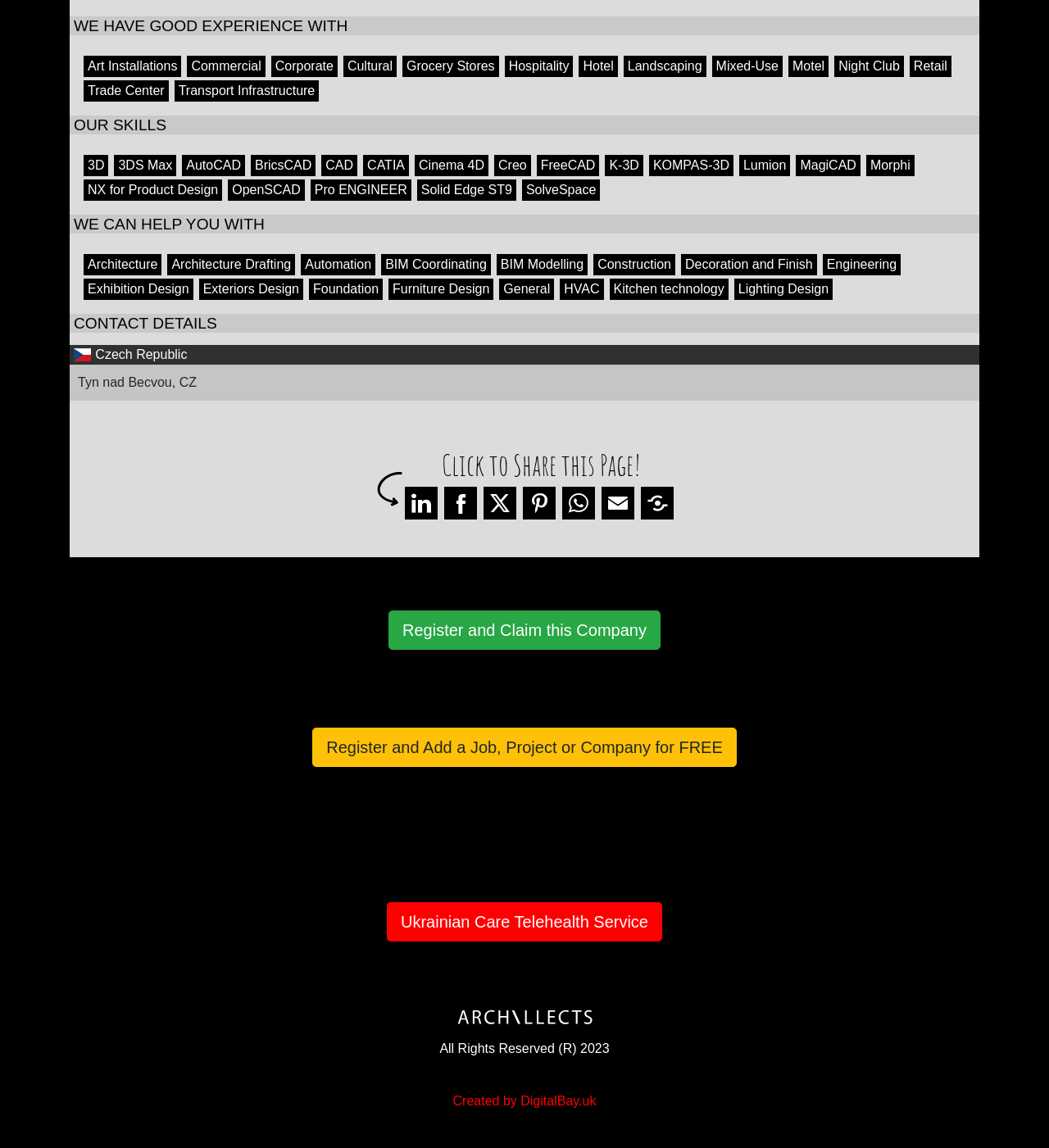Please answer the following question using a single word or phrase: 
What is the copyright year of the webpage?

2023